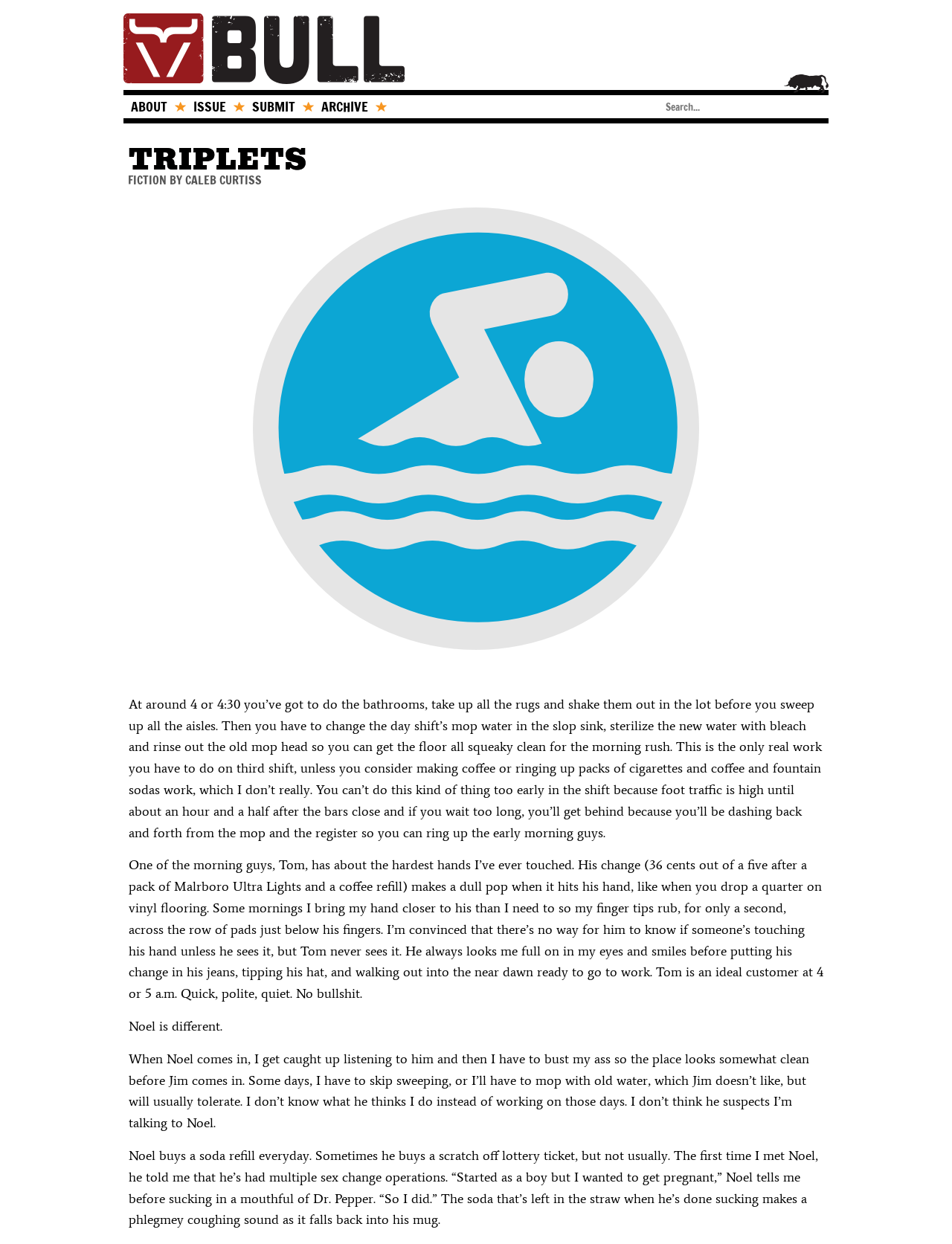Identify the bounding box of the HTML element described here: "Caleb Curtiss". Provide the coordinates as four float numbers between 0 and 1: [left, top, right, bottom].

[0.195, 0.138, 0.275, 0.151]